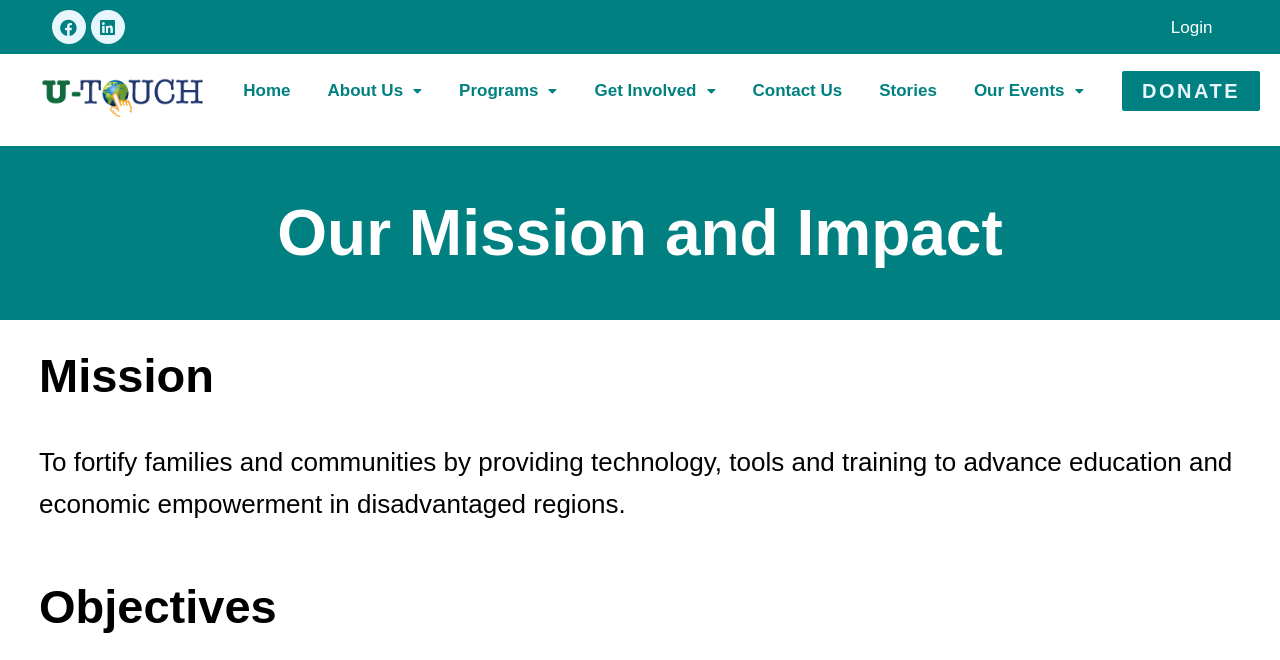Kindly determine the bounding box coordinates for the area that needs to be clicked to execute this instruction: "Go to About Us".

[0.247, 0.082, 0.338, 0.192]